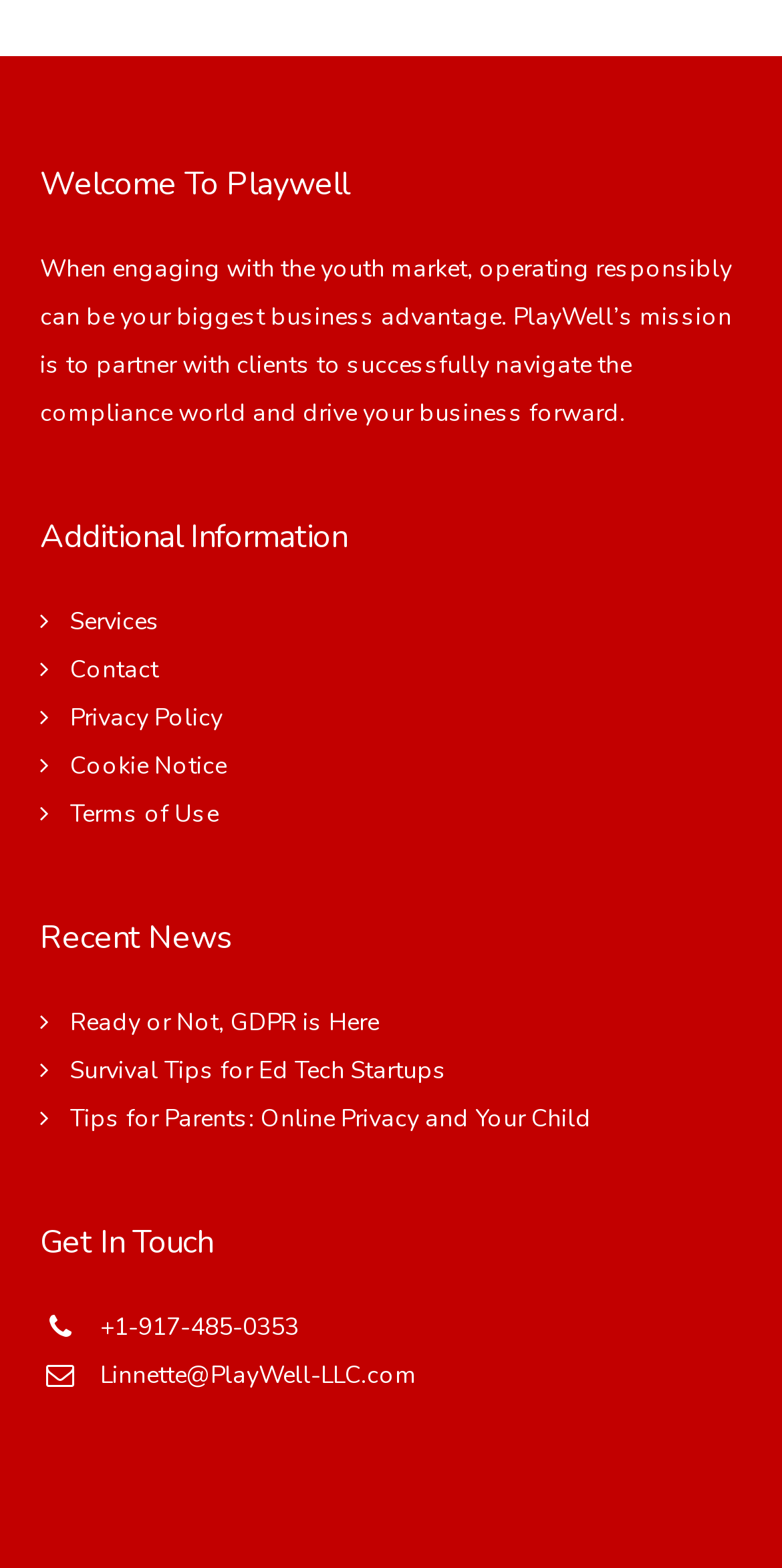What is the email address to contact?
From the image, respond with a single word or phrase.

Linnette@PlayWell-LLC.com